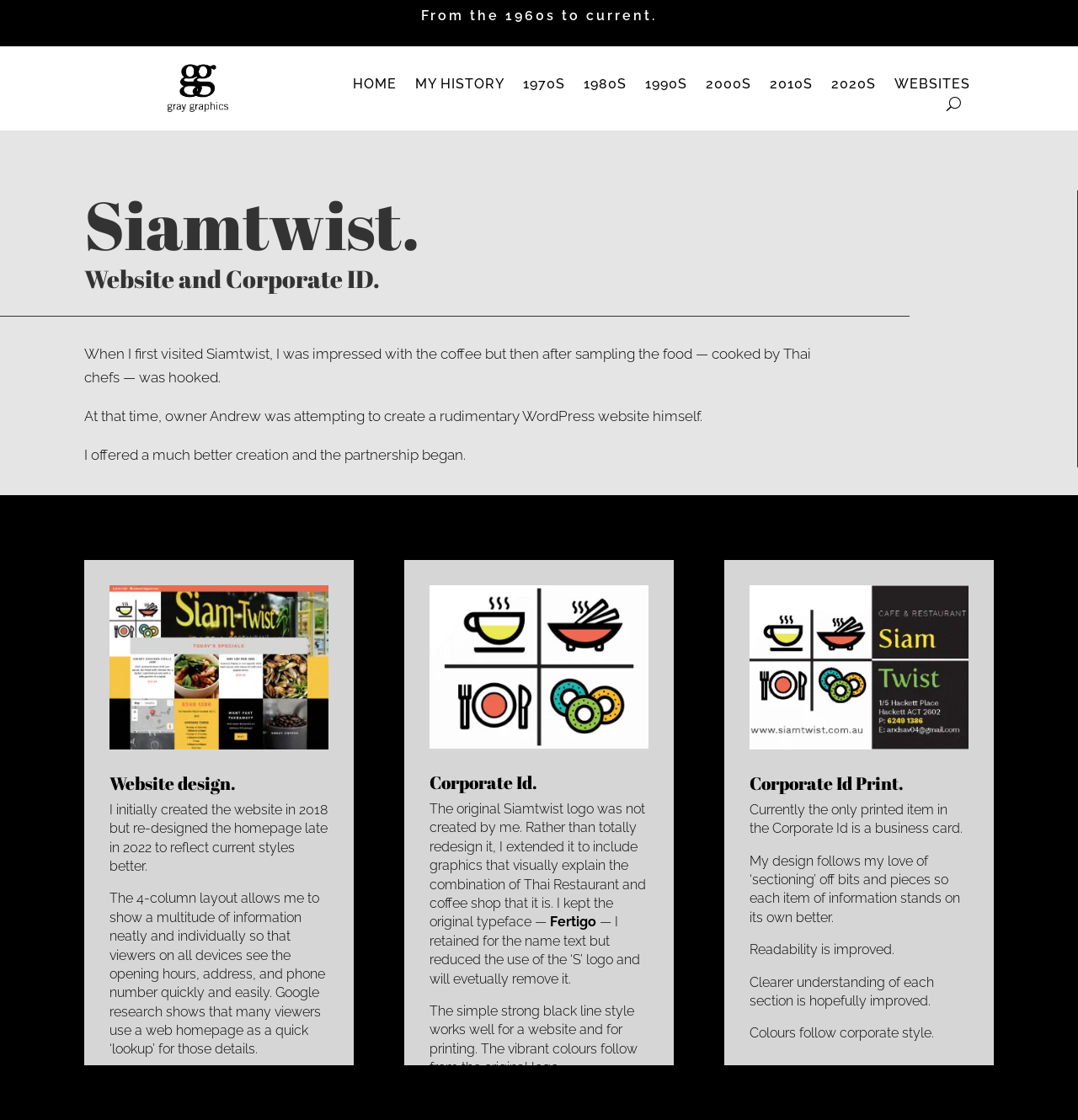What is the only printed item in the Corporate Id?
Refer to the image and provide a detailed answer to the question.

I found the only printed item in the Corporate Id by reading the text 'Currently the only printed item in the Corporate Id is a business card.' which explicitly states the answer.